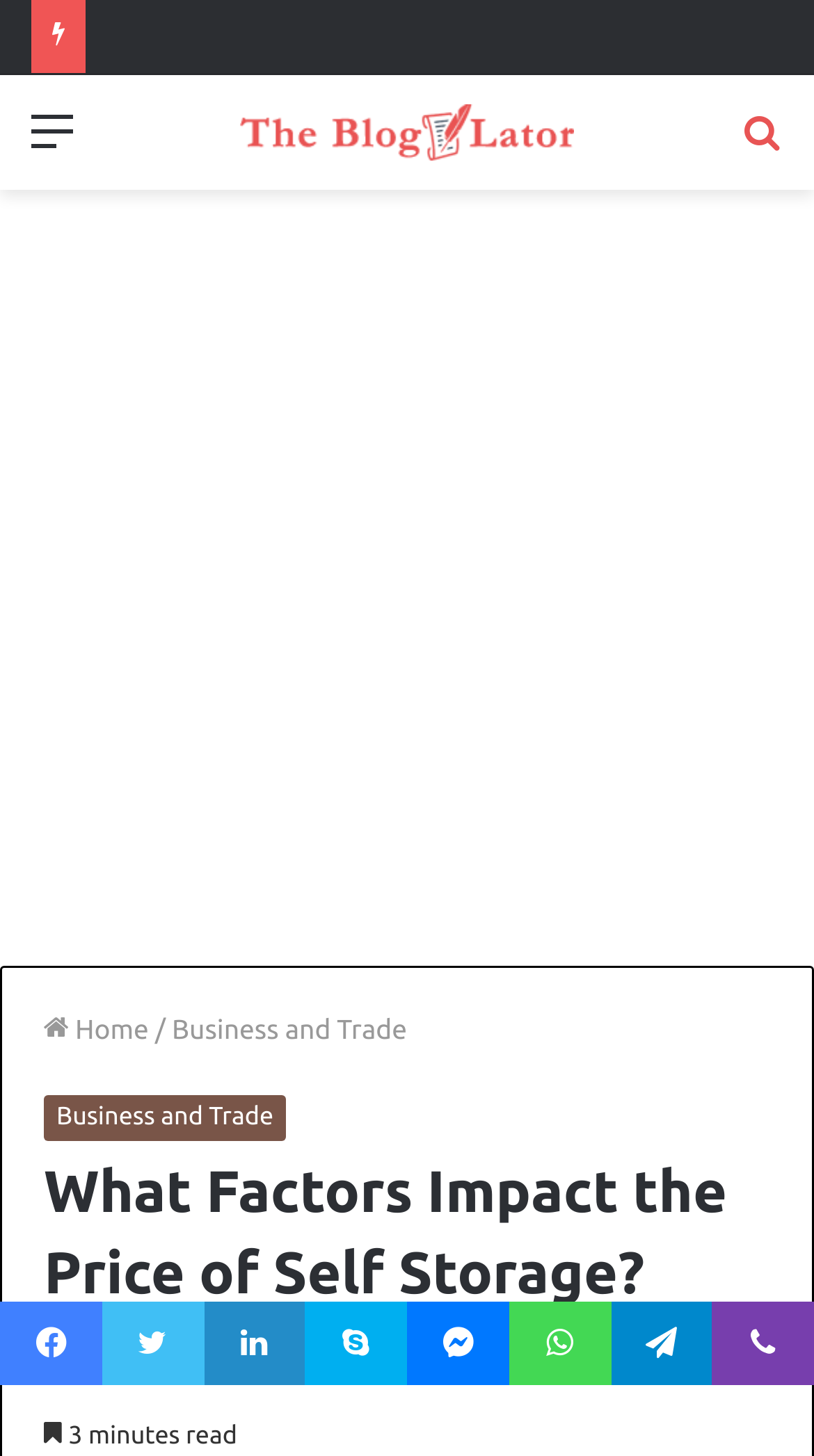Specify the bounding box coordinates (top-left x, top-left y, bottom-right x, bottom-right y) of the UI element in the screenshot that matches this description: Artificial intelligence

None